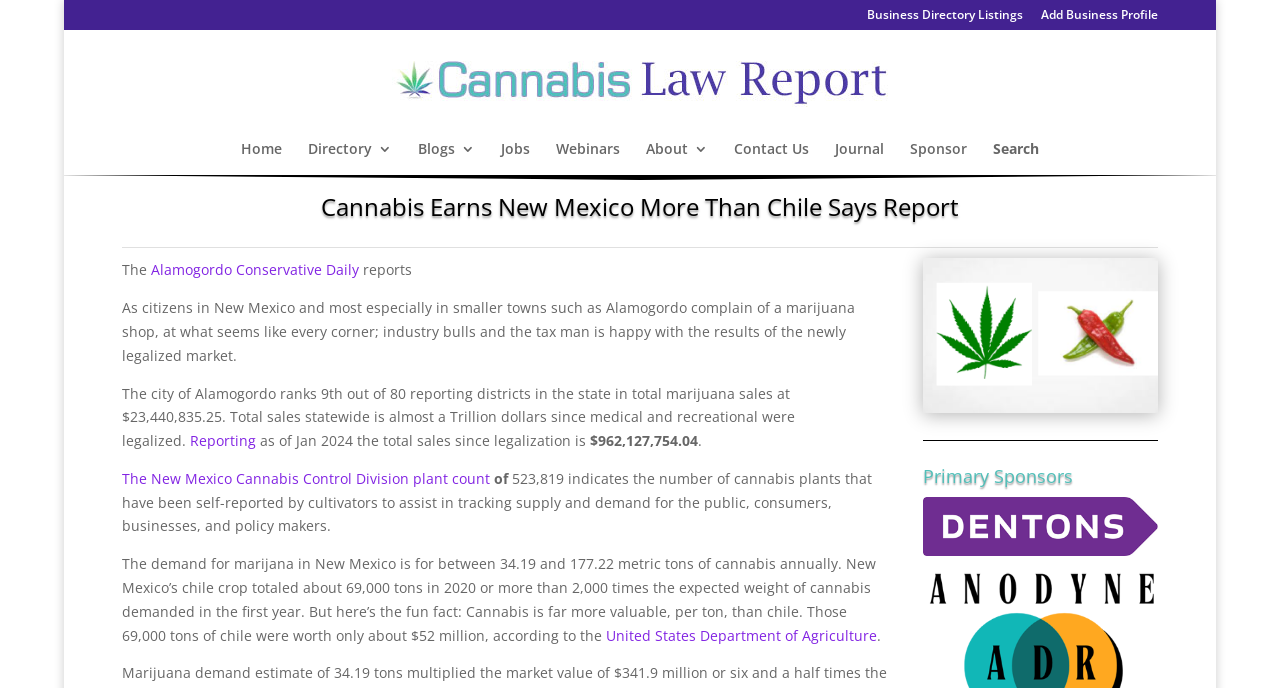Determine the bounding box coordinates of the region to click in order to accomplish the following instruction: "Go to Home". Provide the coordinates as four float numbers between 0 and 1, specifically [left, top, right, bottom].

[0.188, 0.206, 0.22, 0.254]